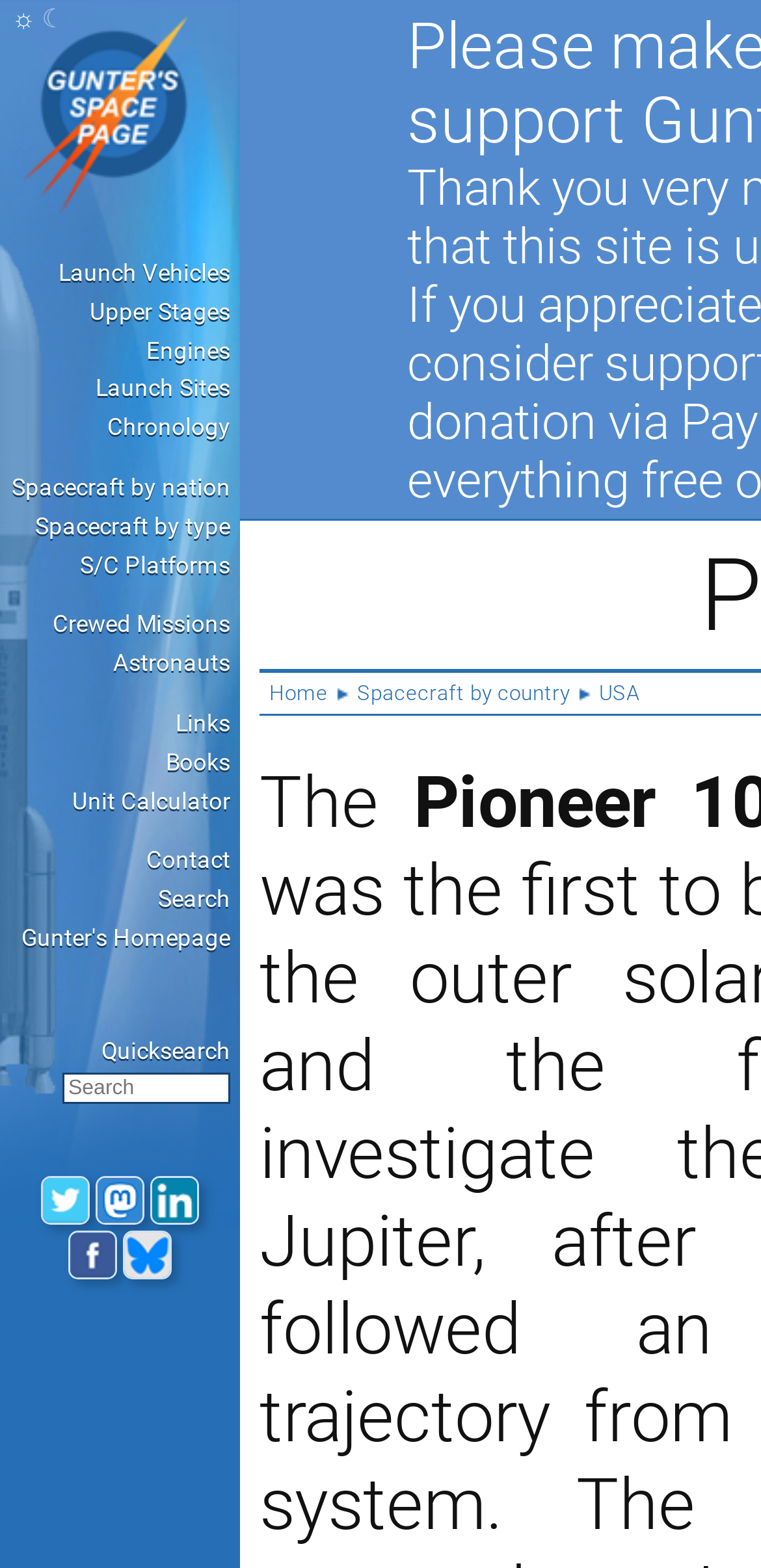What is the purpose of the 'Quicksearch' link?
Offer a detailed and full explanation in response to the question.

The 'Quicksearch' link is located at the bottom of the webpage and is likely used to quickly search for specific information or keywords on the webpage. This is inferred from the name 'Quicksearch' and its location near the search textbox.